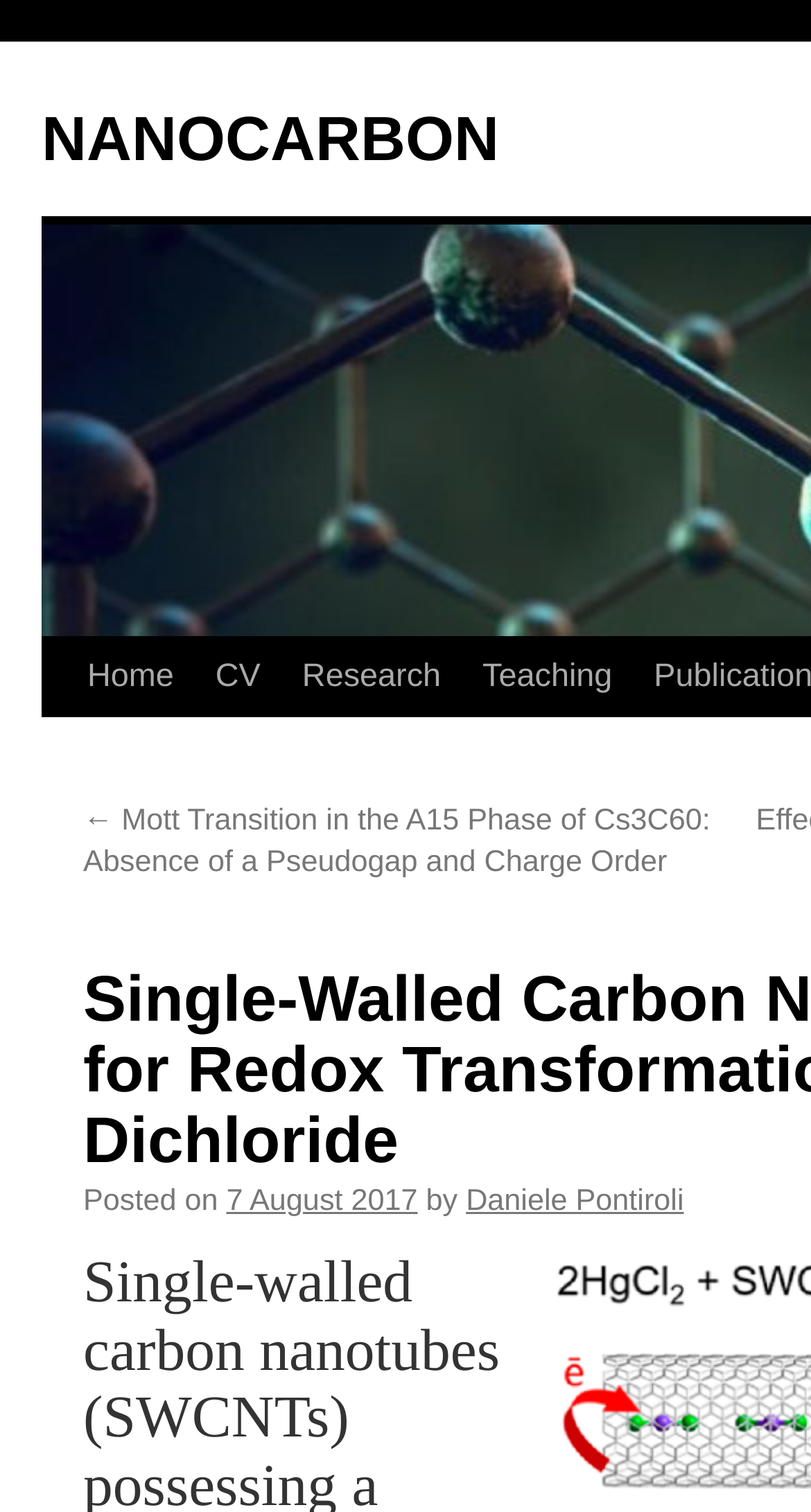Can you pinpoint the bounding box coordinates for the clickable element required for this instruction: "view research page"? The coordinates should be four float numbers between 0 and 1, i.e., [left, top, right, bottom].

[0.347, 0.422, 0.569, 0.474]